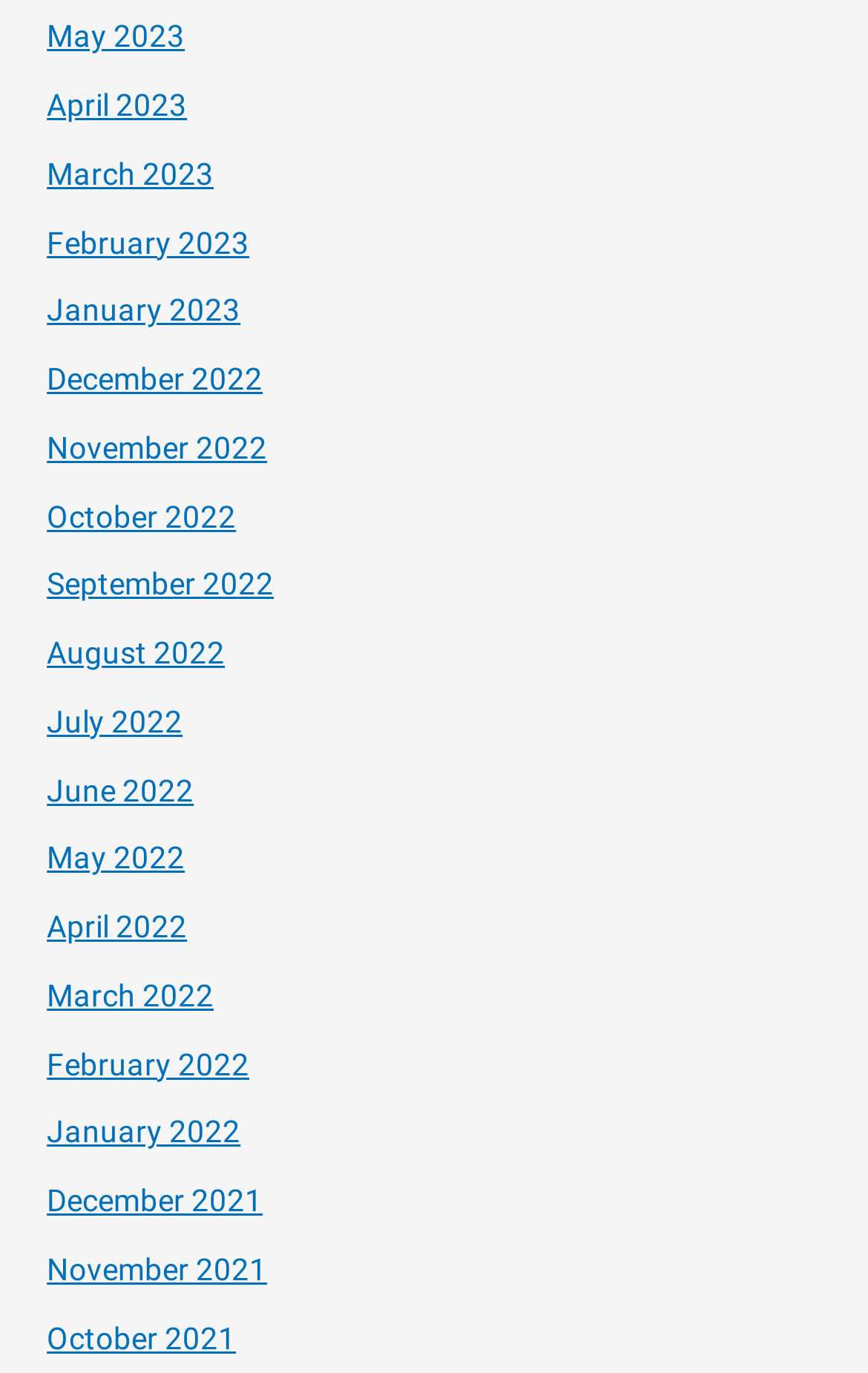What is the pattern of the month links?
Please provide an in-depth and detailed response to the question.

I observed that the links are listed in a chronological order, with each link representing a month from the most recent (May 2023) to the oldest (October 2021). This suggests that the links are monthly archives.